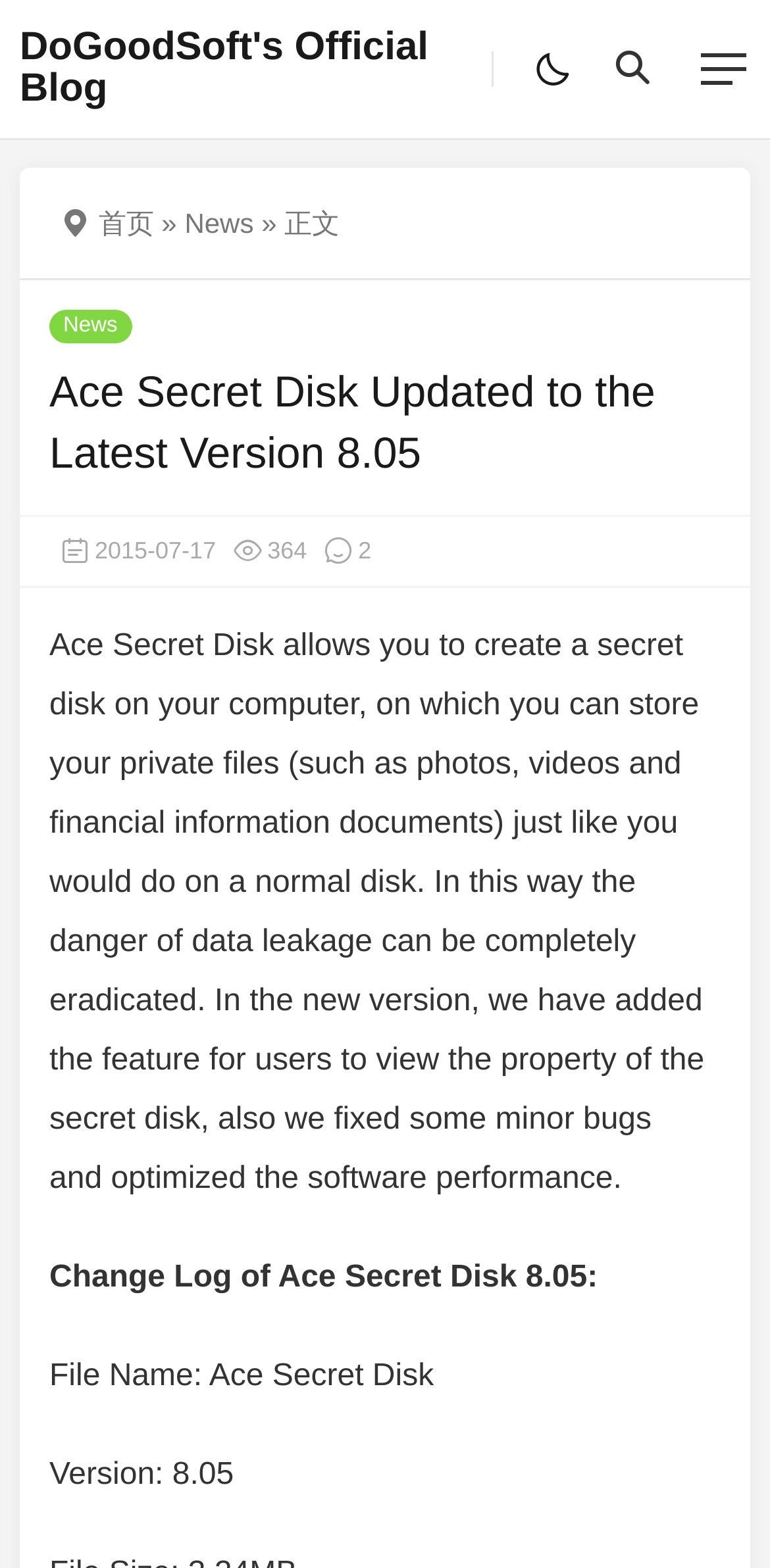What is the version of Ace Secret Disk mentioned on the webpage?
Please describe in detail the information shown in the image to answer the question.

The webpage mentions the version of Ace Secret Disk as 8.05, which is also mentioned in the change log section.